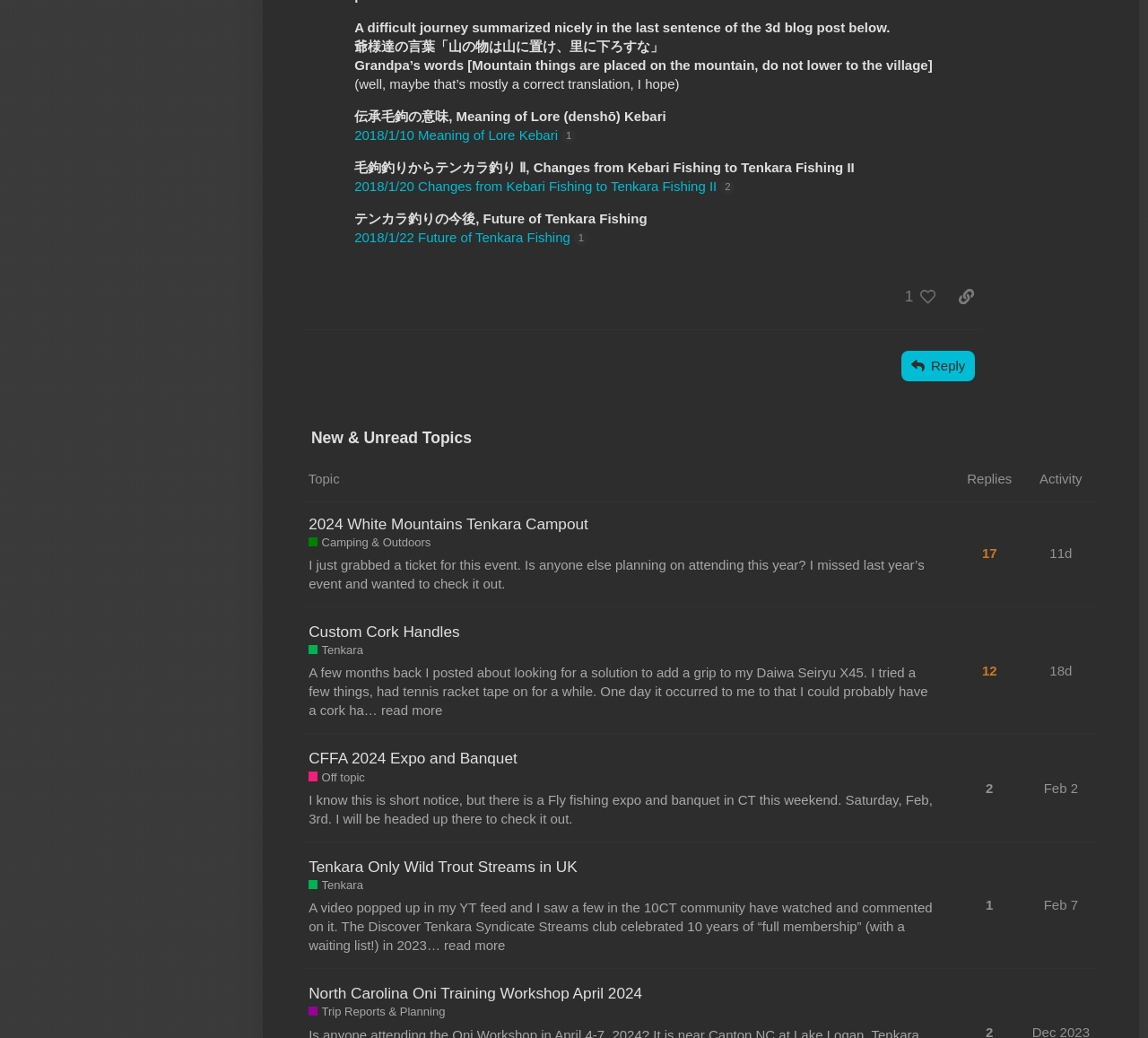Locate the bounding box coordinates of the element you need to click to accomplish the task described by this instruction: "Click the 'Please sign up or log in to like this post' button".

[0.796, 0.271, 0.823, 0.3]